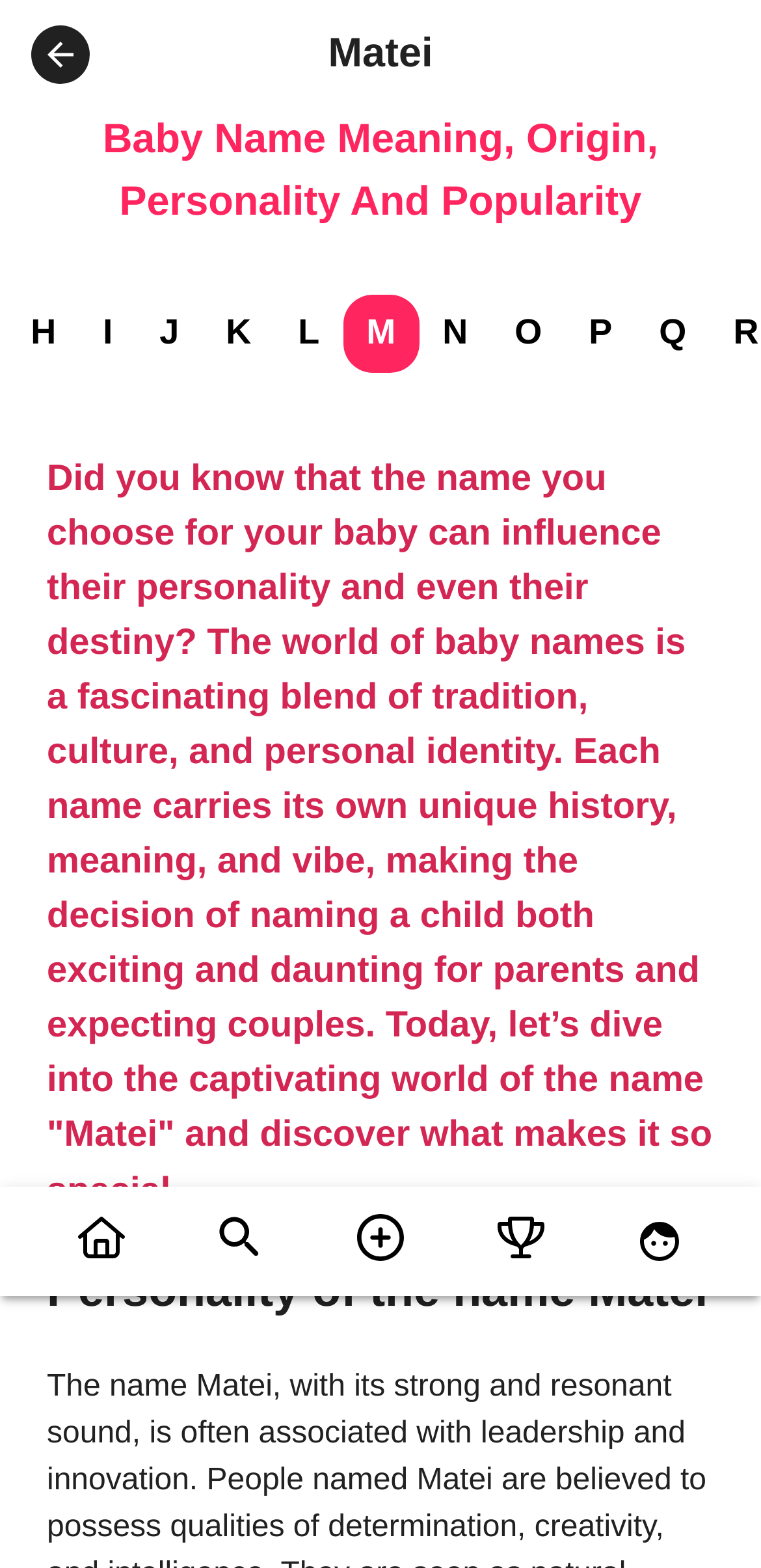Please identify the bounding box coordinates of where to click in order to follow the instruction: "search for a name".

[0.225, 0.757, 0.408, 0.827]